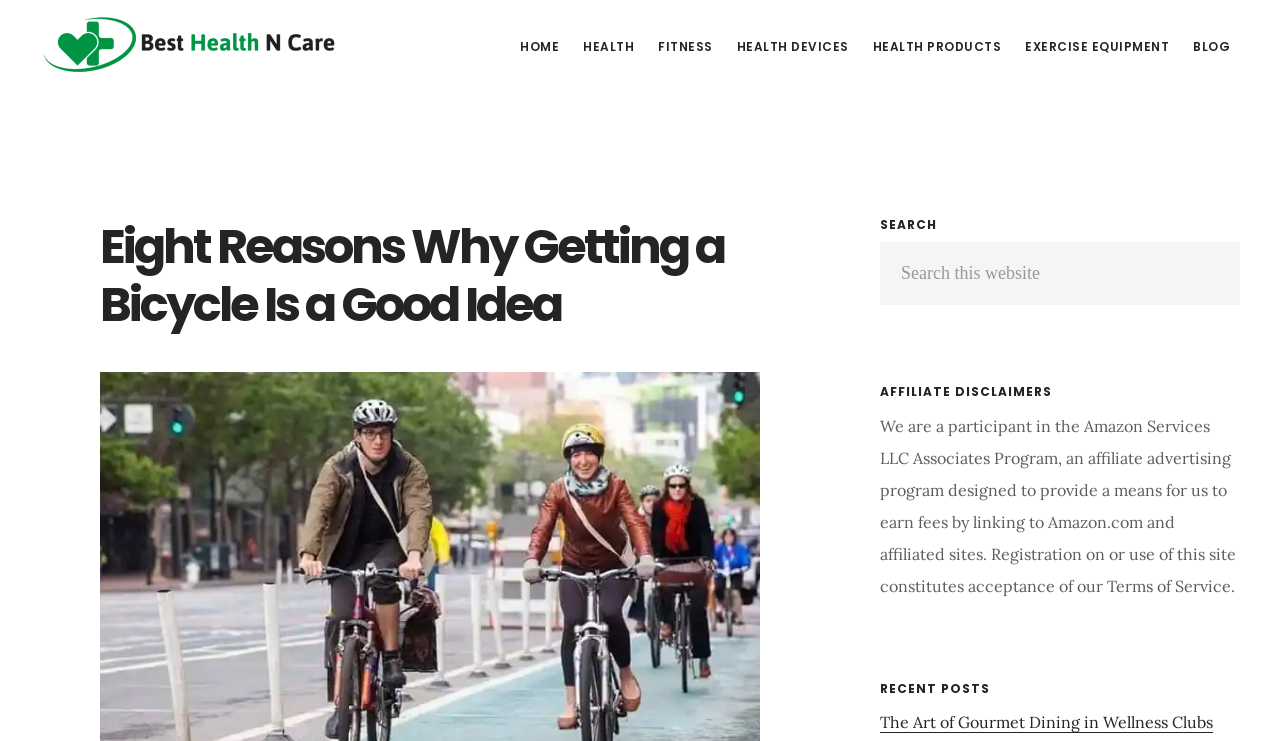Identify the bounding box coordinates of the clickable section necessary to follow the following instruction: "visit health devices page". The coordinates should be presented as four float numbers from 0 to 1, i.e., [left, top, right, bottom].

[0.568, 0.042, 0.671, 0.085]